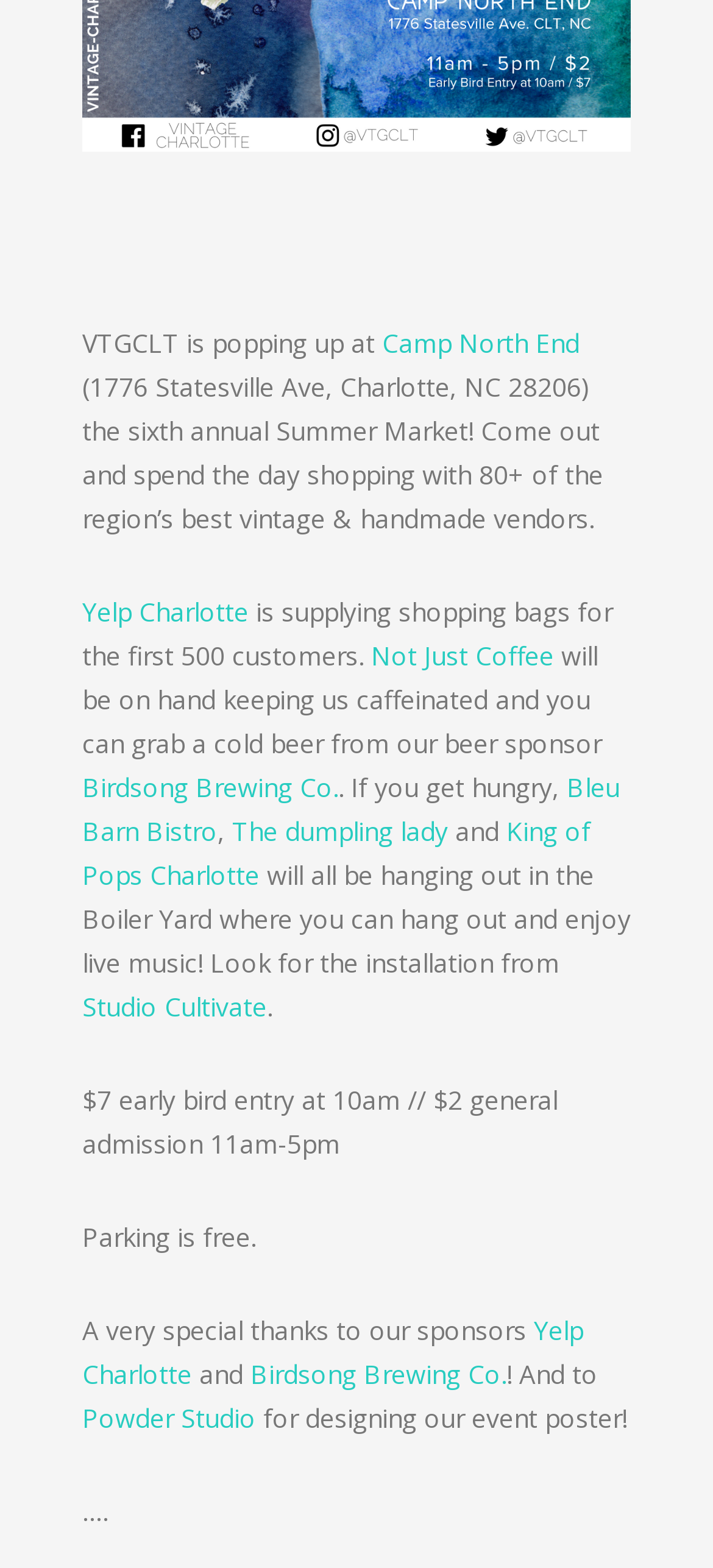Please provide the bounding box coordinate of the region that matches the element description: Birdsong Brewing Co.. Coordinates should be in the format (top-left x, top-left y, bottom-right x, bottom-right y) and all values should be between 0 and 1.

[0.115, 0.49, 0.474, 0.513]